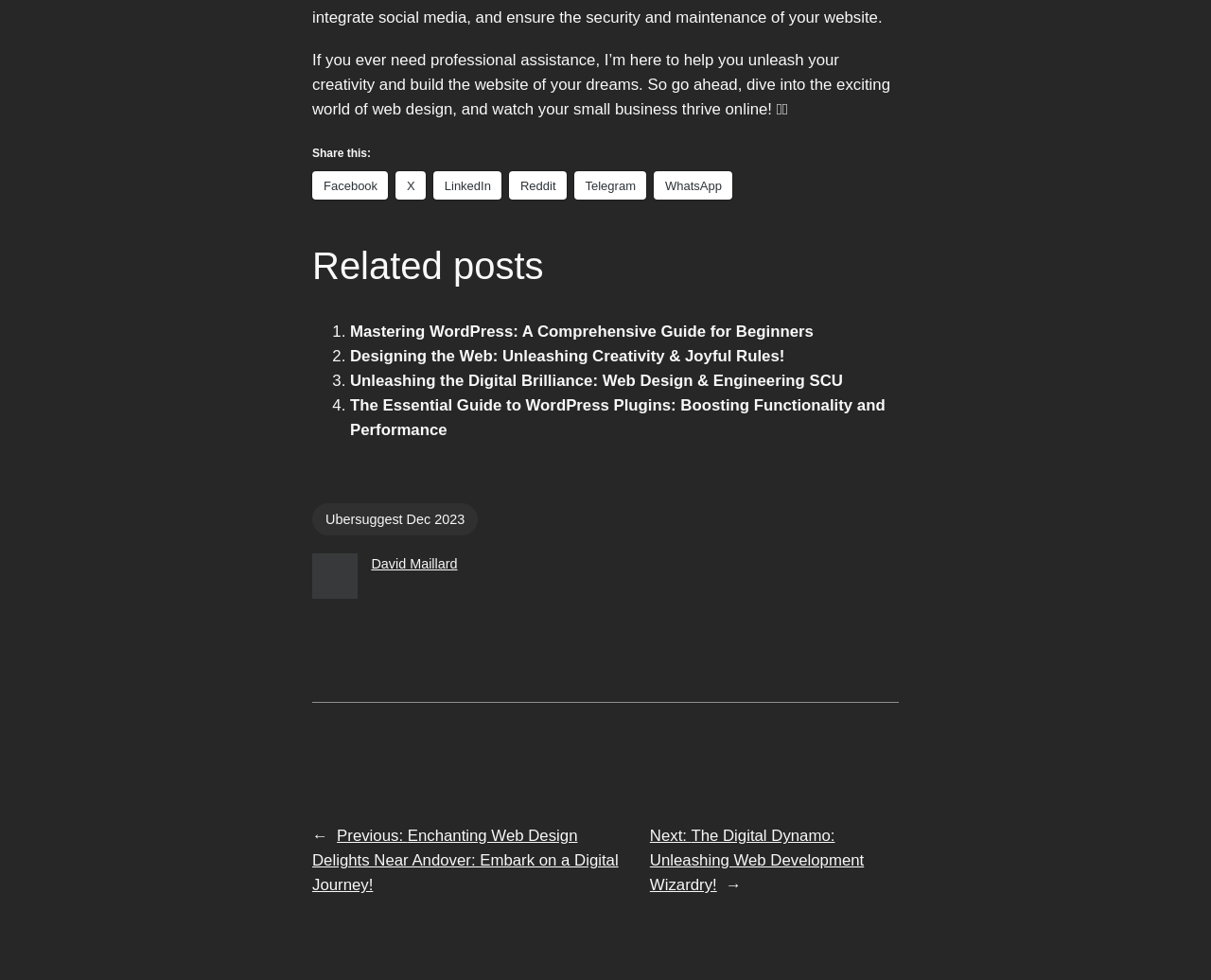What is the title of the previous post?
Give a detailed explanation using the information visible in the image.

The navigation section at the bottom of the page provides links to previous and next posts, and the title of the previous post is 'Enchanting Web Design Delights Near Andover: Embark on a Digital Journey!'.